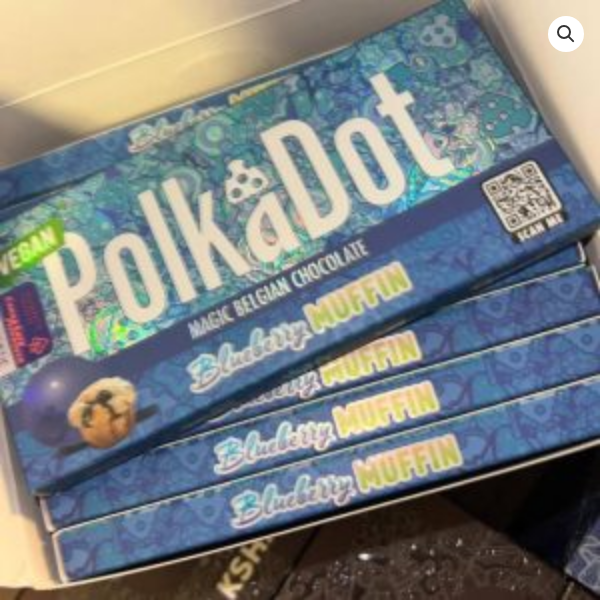What type of ingredients does the chocolate bar contain?
Give a one-word or short-phrase answer derived from the screenshot.

Plant-based